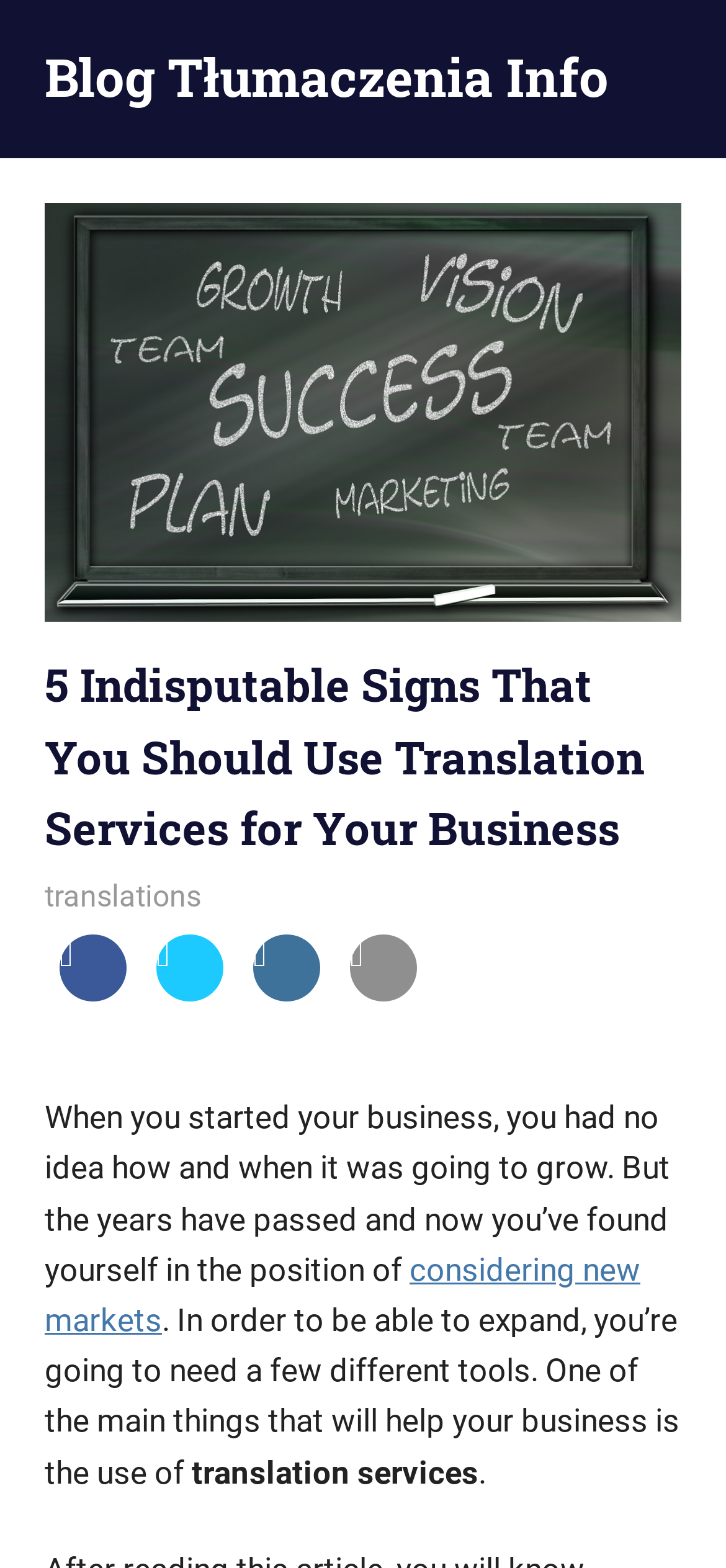Please provide a short answer using a single word or phrase for the question:
What is the business goal mentioned in the text?

Expanding into new markets